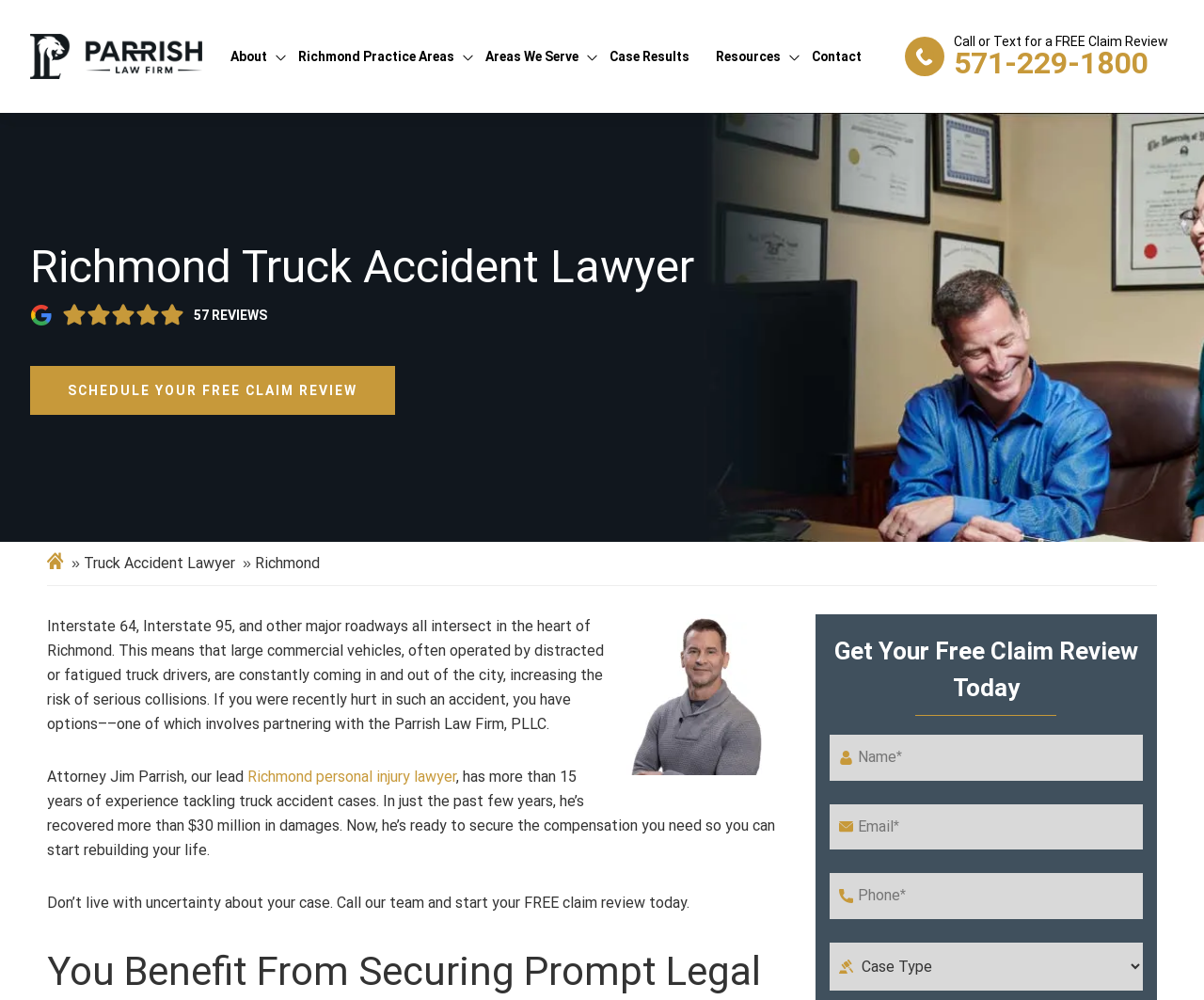Please answer the following query using a single word or phrase: 
How many years of experience does Attorney Jim Parrish have?

more than 15 years